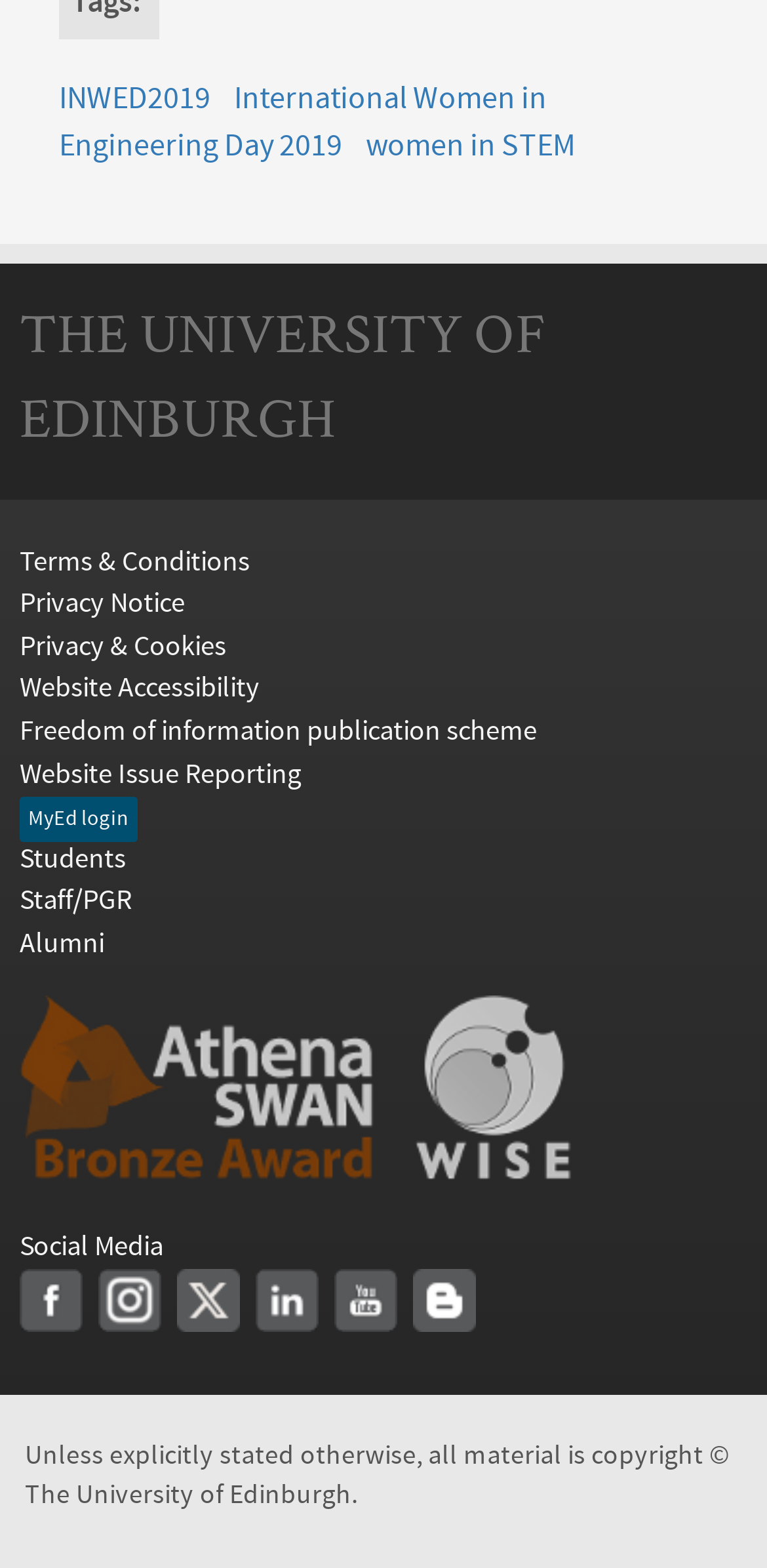Highlight the bounding box coordinates of the element you need to click to perform the following instruction: "Visit the Terms & Conditions page."

[0.026, 0.346, 0.326, 0.37]